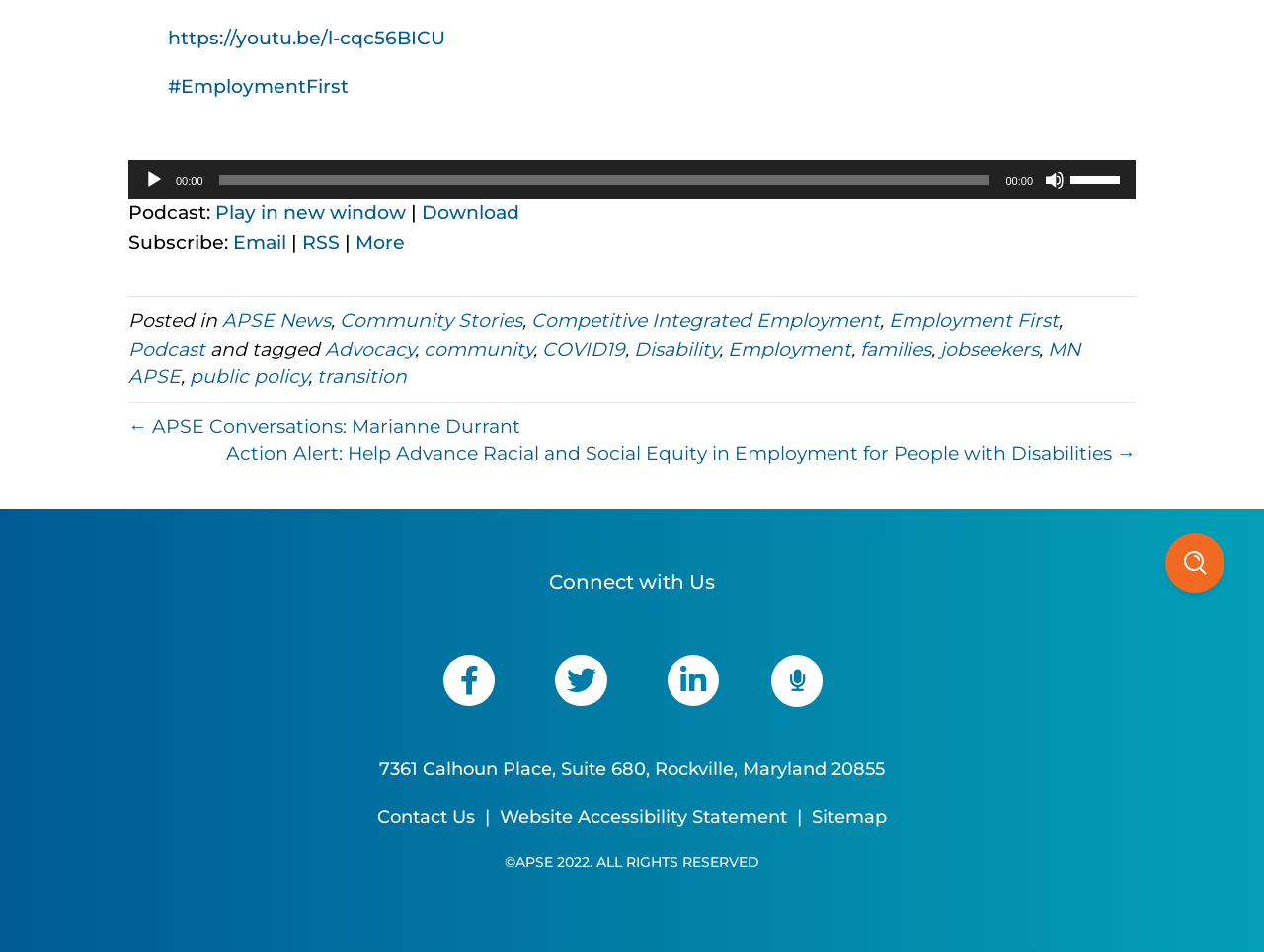Determine the bounding box coordinates (top-left x, top-left y, bottom-right x, bottom-right y) of the UI element described in the following text: ← APSE Conversations: Marianne Durrant

[0.102, 0.435, 0.412, 0.459]